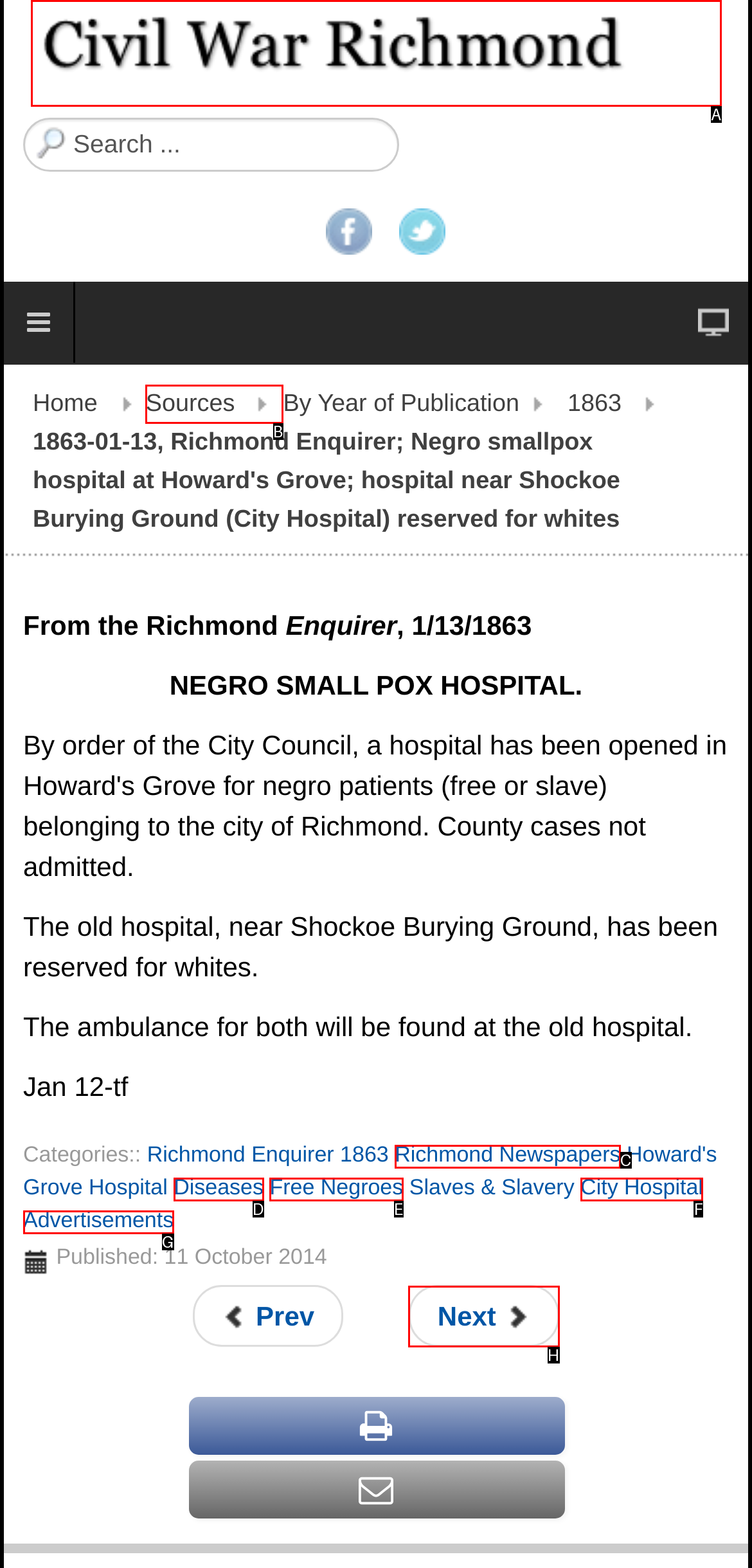To complete the instruction: Read the next article, which HTML element should be clicked?
Respond with the option's letter from the provided choices.

H